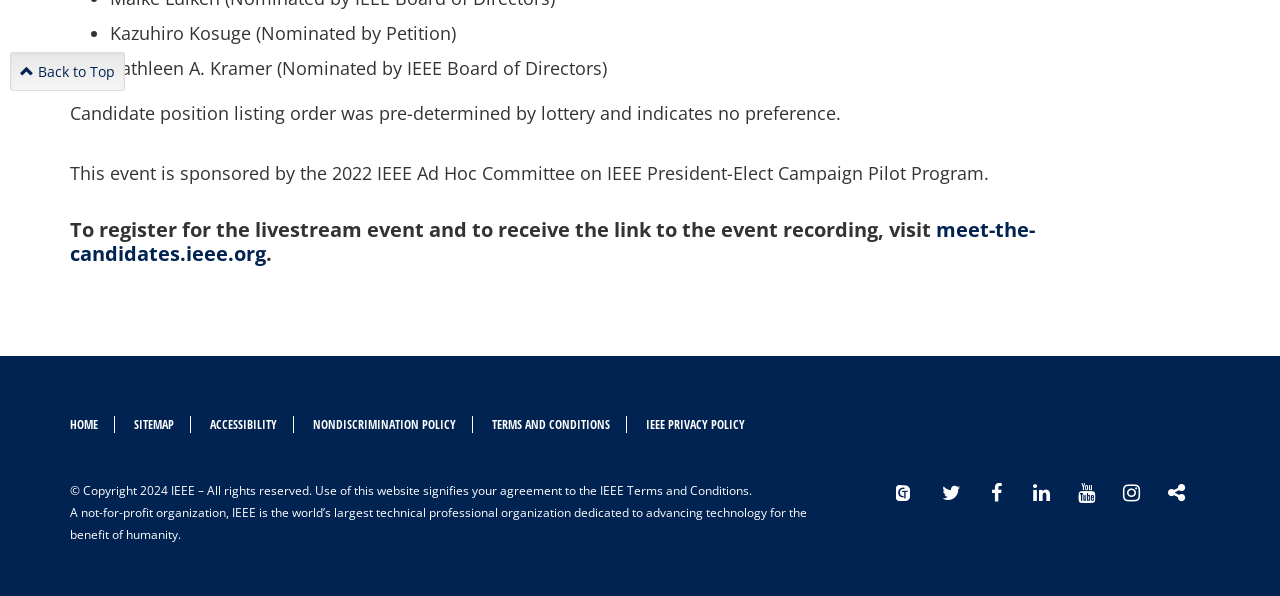What is the name of the first candidate listed?
From the details in the image, answer the question comprehensively.

The first candidate listed is Kazuhiro Kosuge, which is indicated by the StaticText element with the text 'Kazuhiro Kosuge (Nominated by Petition)' at coordinates [0.086, 0.035, 0.356, 0.076].